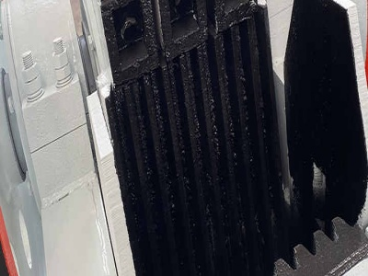What is the significance of the industrial finish?
We need a detailed and exhaustive answer to the question. Please elaborate.

The industrial finish of the grinding chamber reflects its heavy-duty application in the mining industry, emphasizing its reliability and durability in extracting minerals. This finish is a testament to the machine's ability to withstand the rigors of continuous use in a demanding environment.